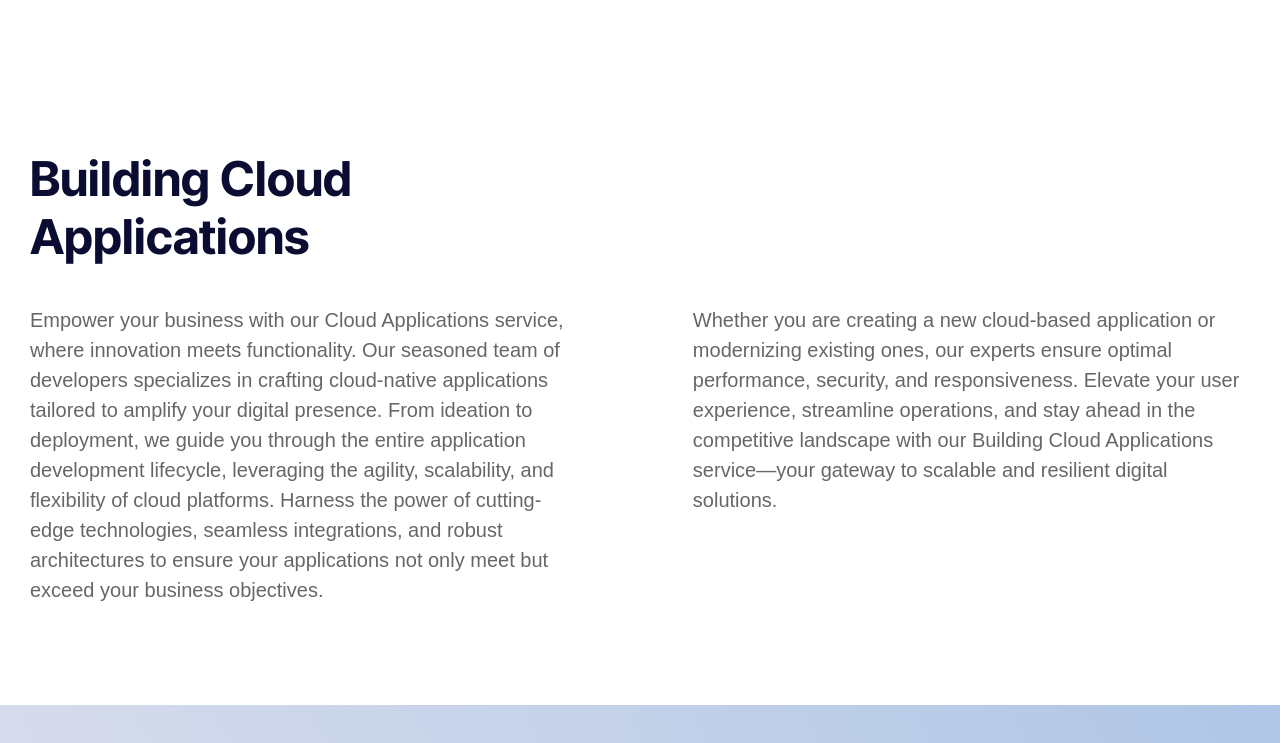Locate the bounding box coordinates of the clickable region necessary to complete the following instruction: "Click the Home link". Provide the coordinates in the format of four float numbers between 0 and 1, i.e., [left, top, right, bottom].

[0.198, 0.007, 0.239, 0.086]